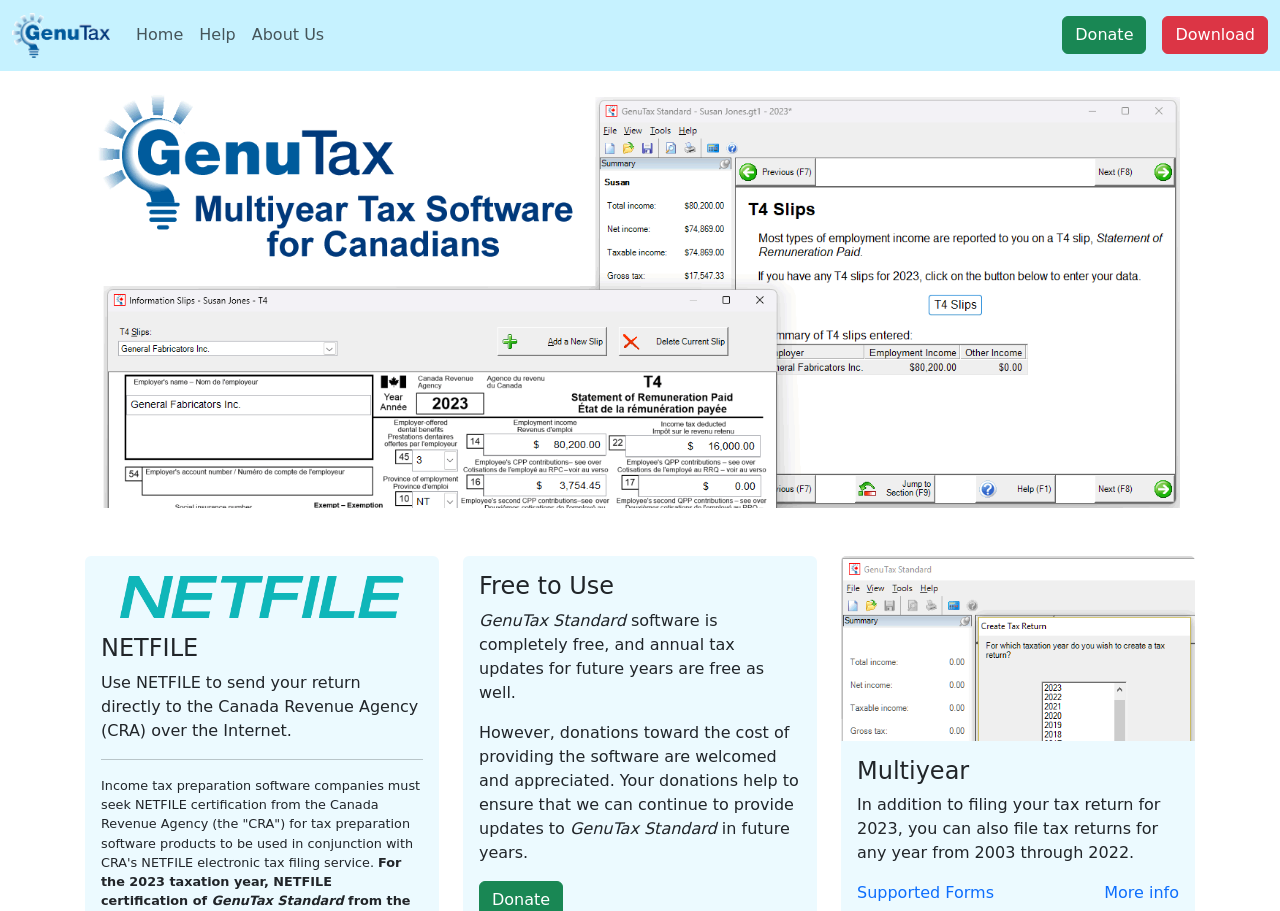Answer the question briefly using a single word or phrase: 
Is GenuTax Standard free to use?

Yes